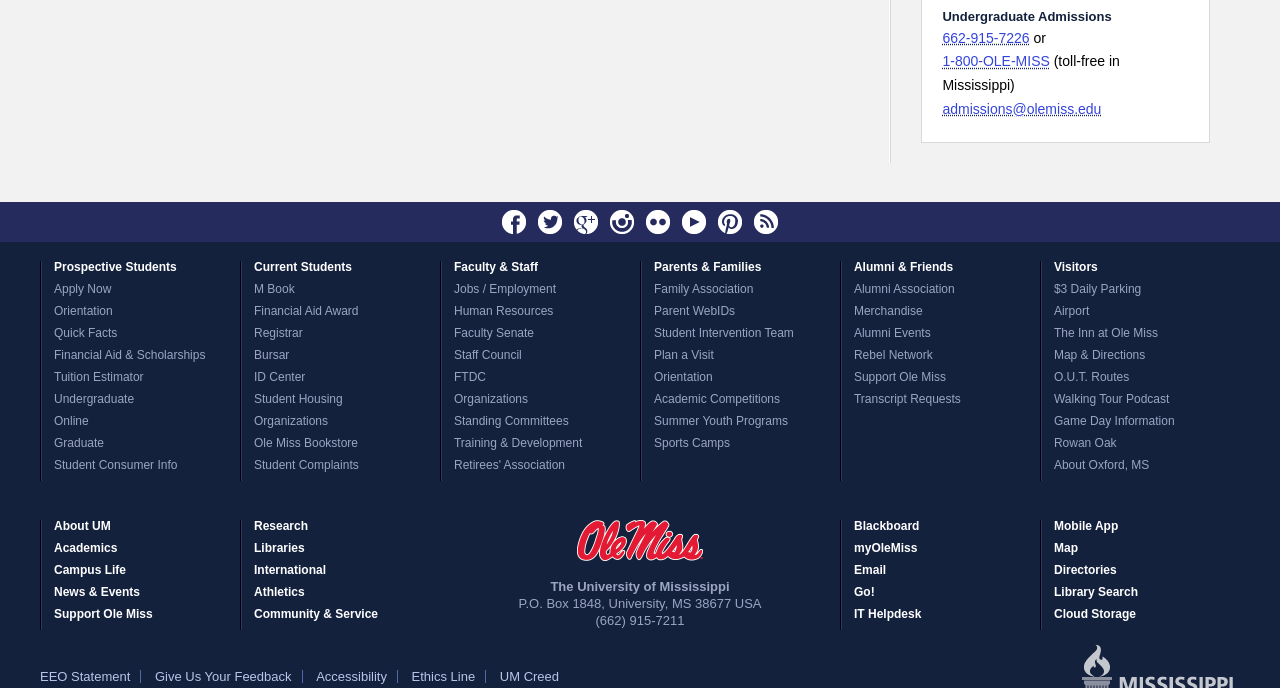Please provide a short answer using a single word or phrase for the question:
What is the purpose of the 'Plan a Visit' link?

To plan a visit to the university